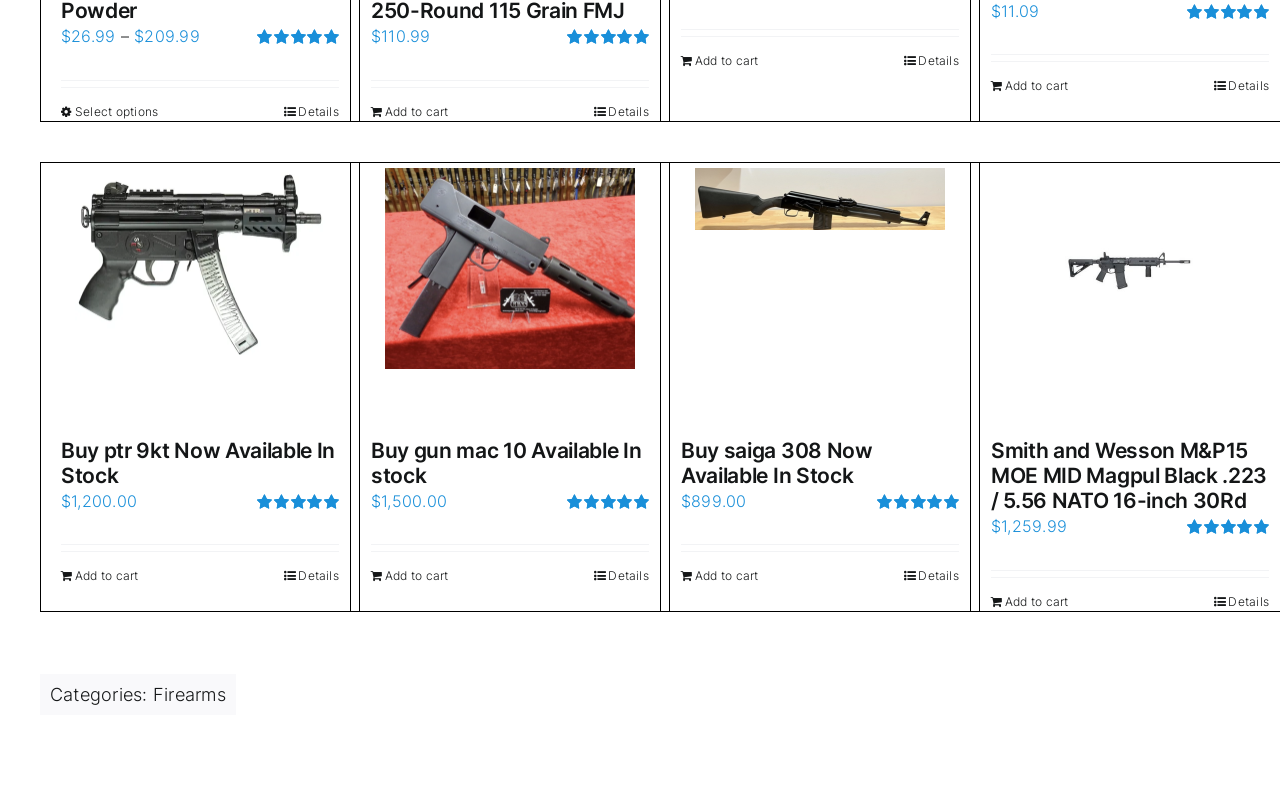How many 'Add to cart' links are there on the webpage?
Give a thorough and detailed response to the question.

I counted the number of 'Add to cart' links on the webpage, which are 7, each corresponding to a different product.